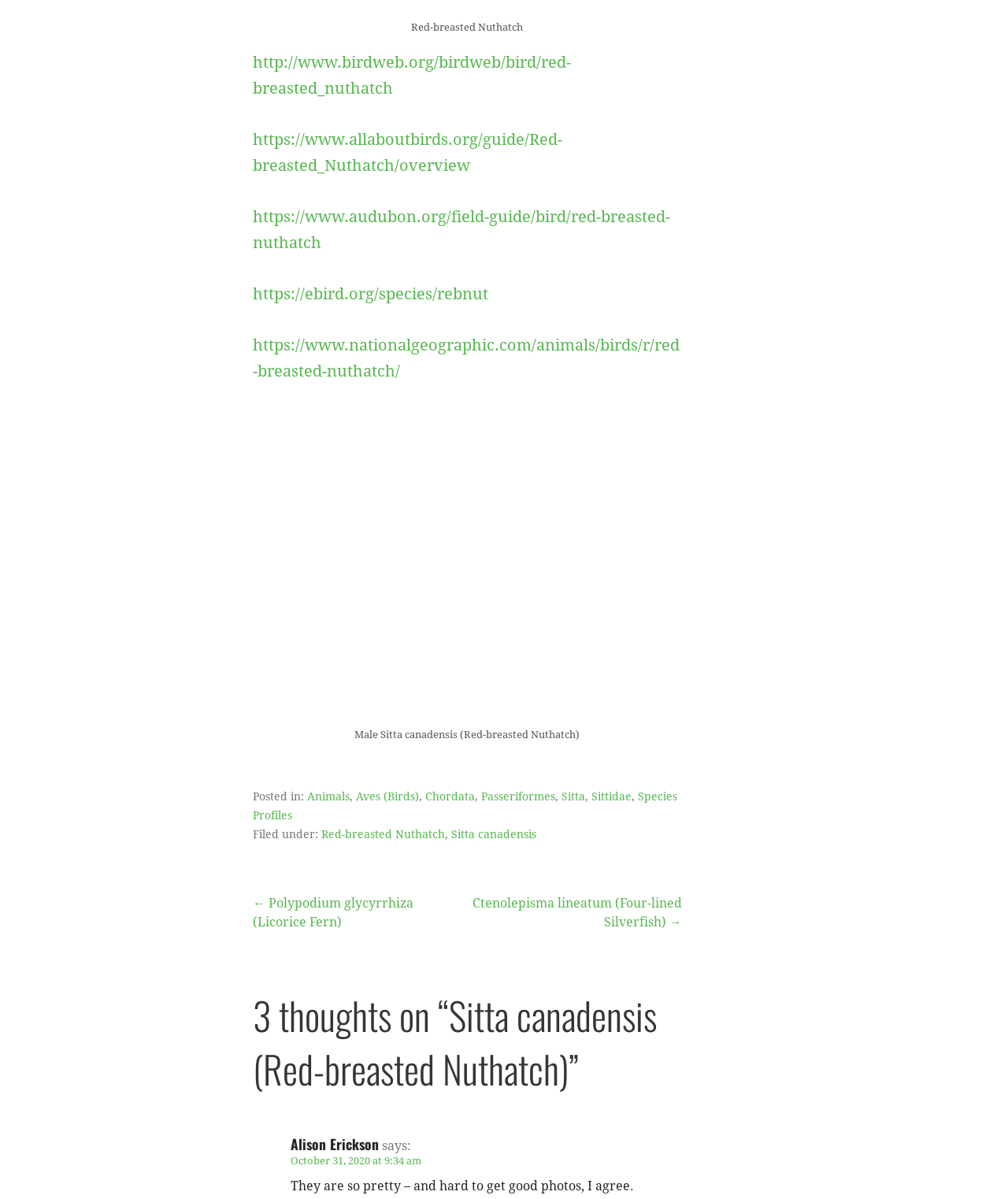Respond with a single word or phrase to the following question: What is the navigation section about?

Posts